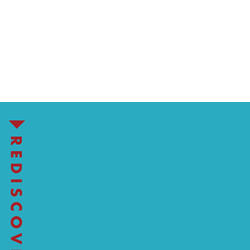What is the color of the vertical text?
Look at the image and respond with a one-word or short phrase answer.

Deep red